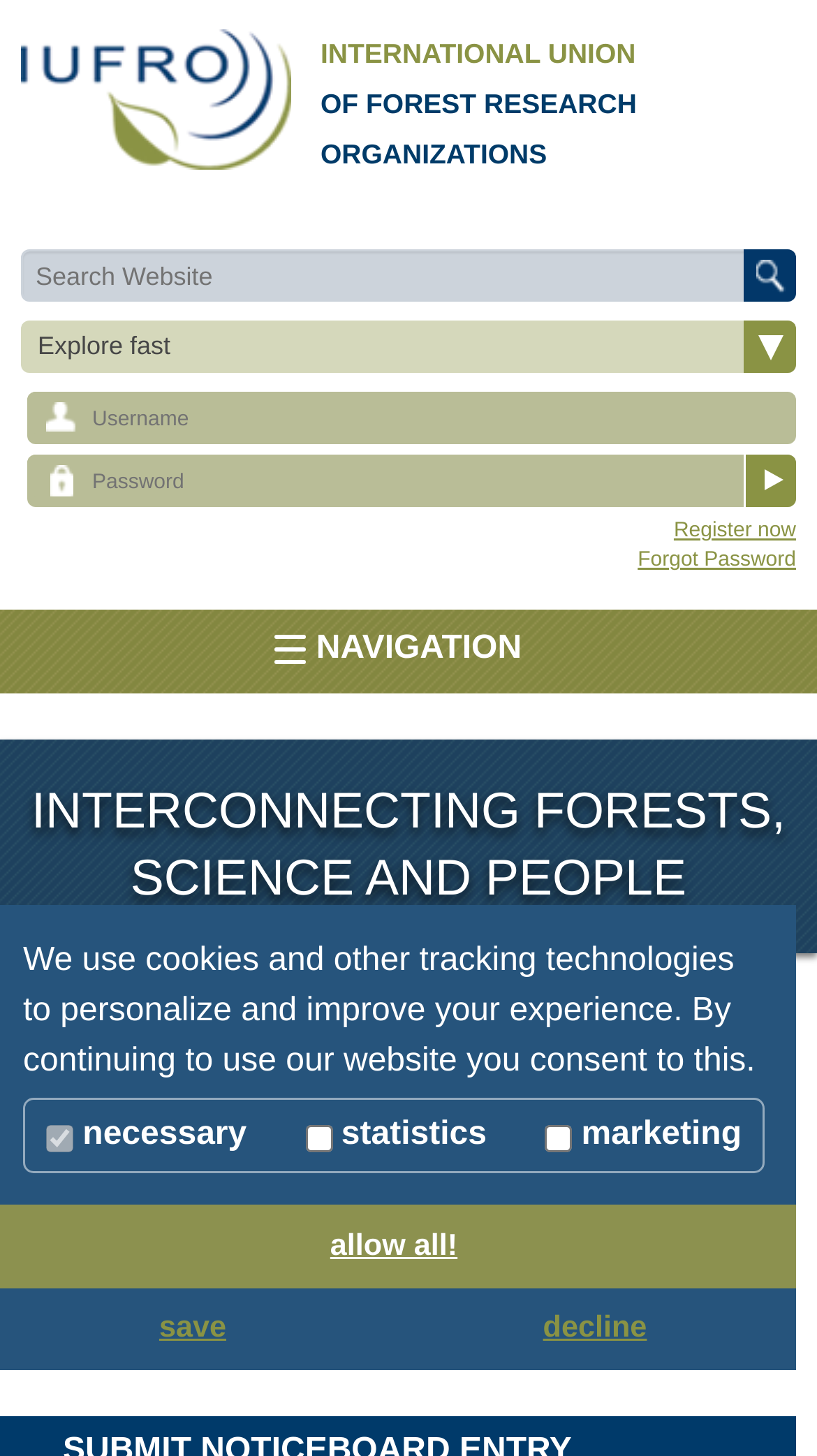Locate the bounding box of the UI element described in the following text: "parent_node: Name: name="user" placeholder="Username"".

[0.033, 0.269, 0.974, 0.305]